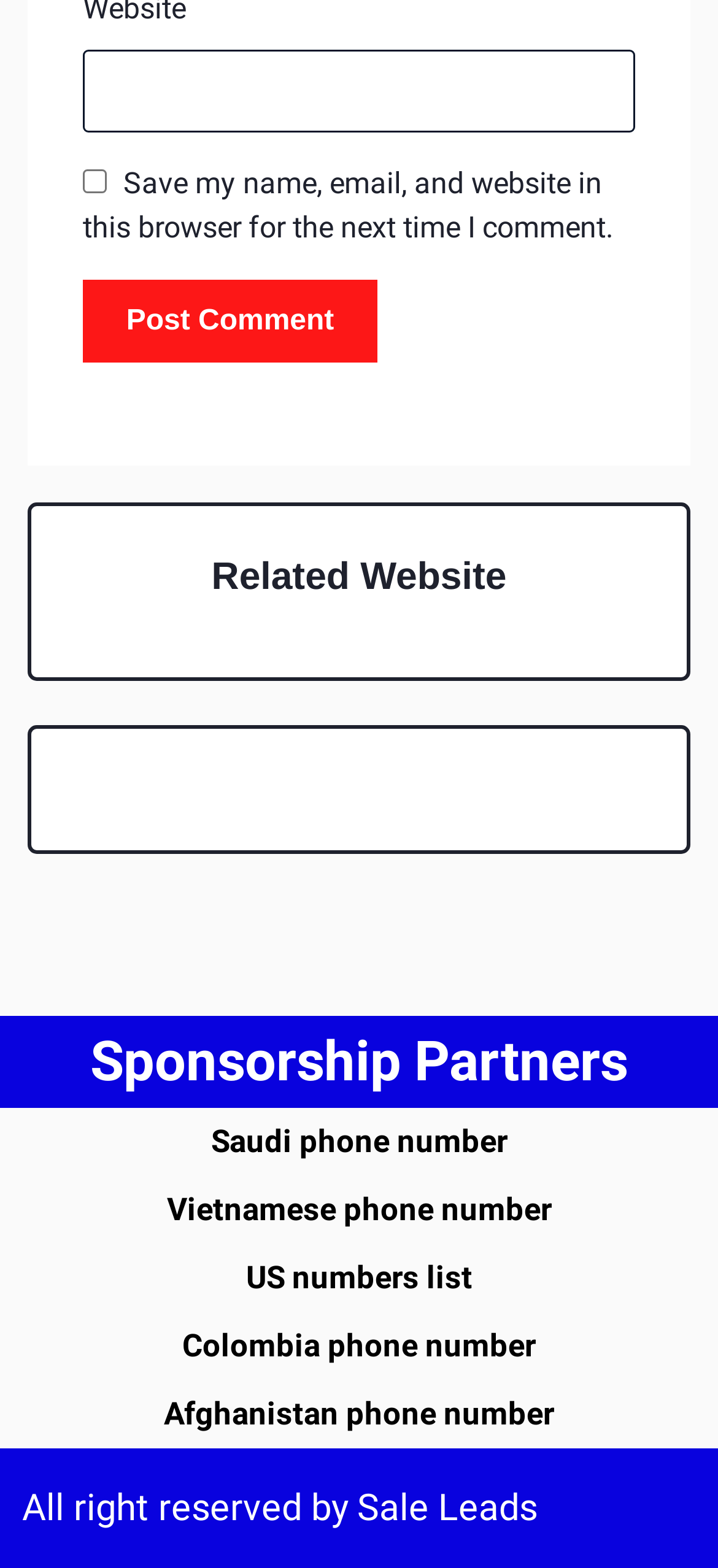What is the purpose of the checkbox?
Answer the question with as much detail as you can, using the image as a reference.

The checkbox is located next to the text 'Save my name, email, and website in this browser for the next time I comment.' which suggests that its purpose is to save the user's comment information for future use.